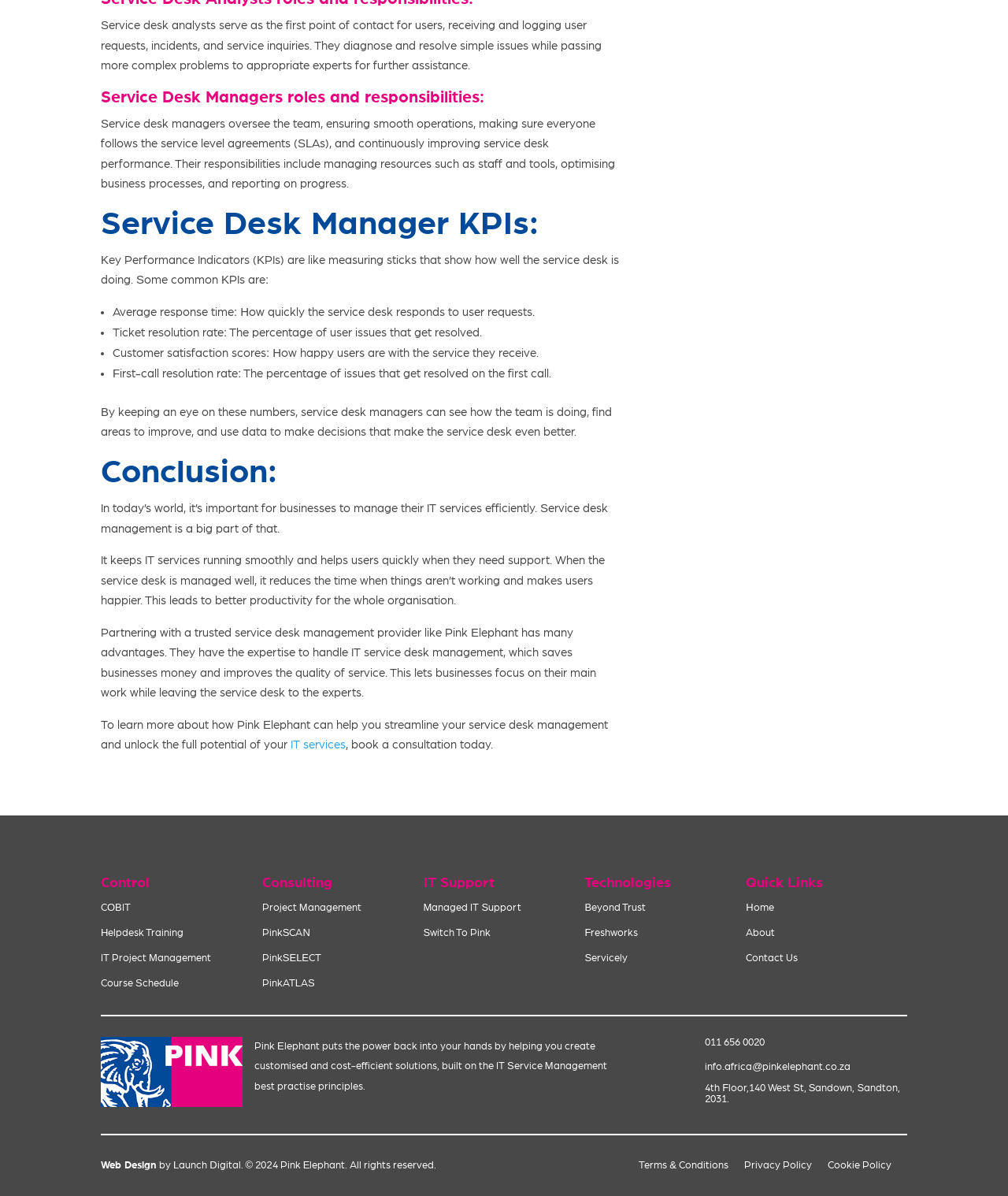Please locate the bounding box coordinates of the region I need to click to follow this instruction: "Contact us".

[0.74, 0.797, 0.792, 0.806]